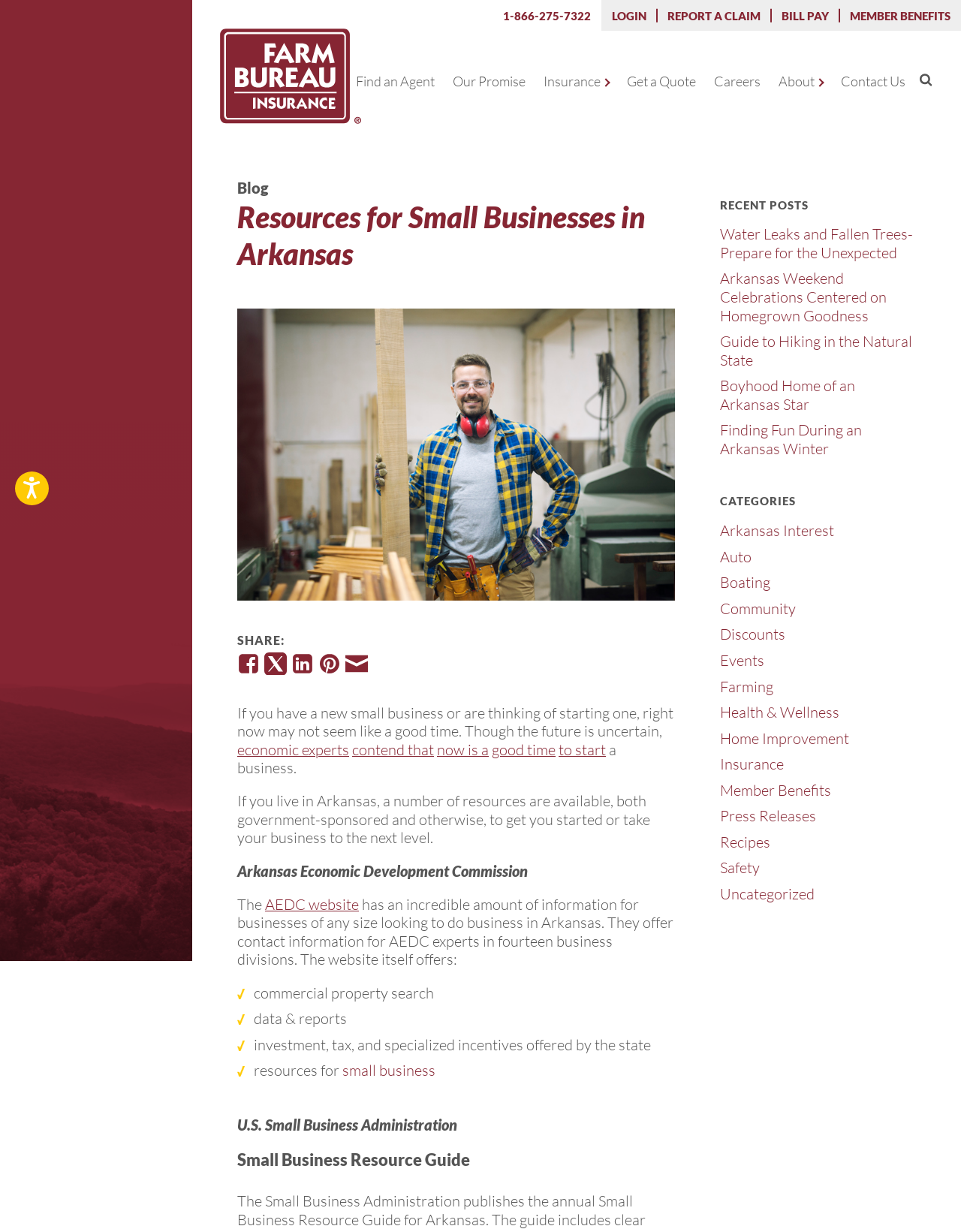What is the name of the insurance company?
Provide a well-explained and detailed answer to the question.

I found the answer by looking at the heading element 'Farm Bureau Insurance Farm Bureau Insurance of Arkansas, Inc.' which is a prominent element on the webpage, indicating that it is the name of the insurance company.